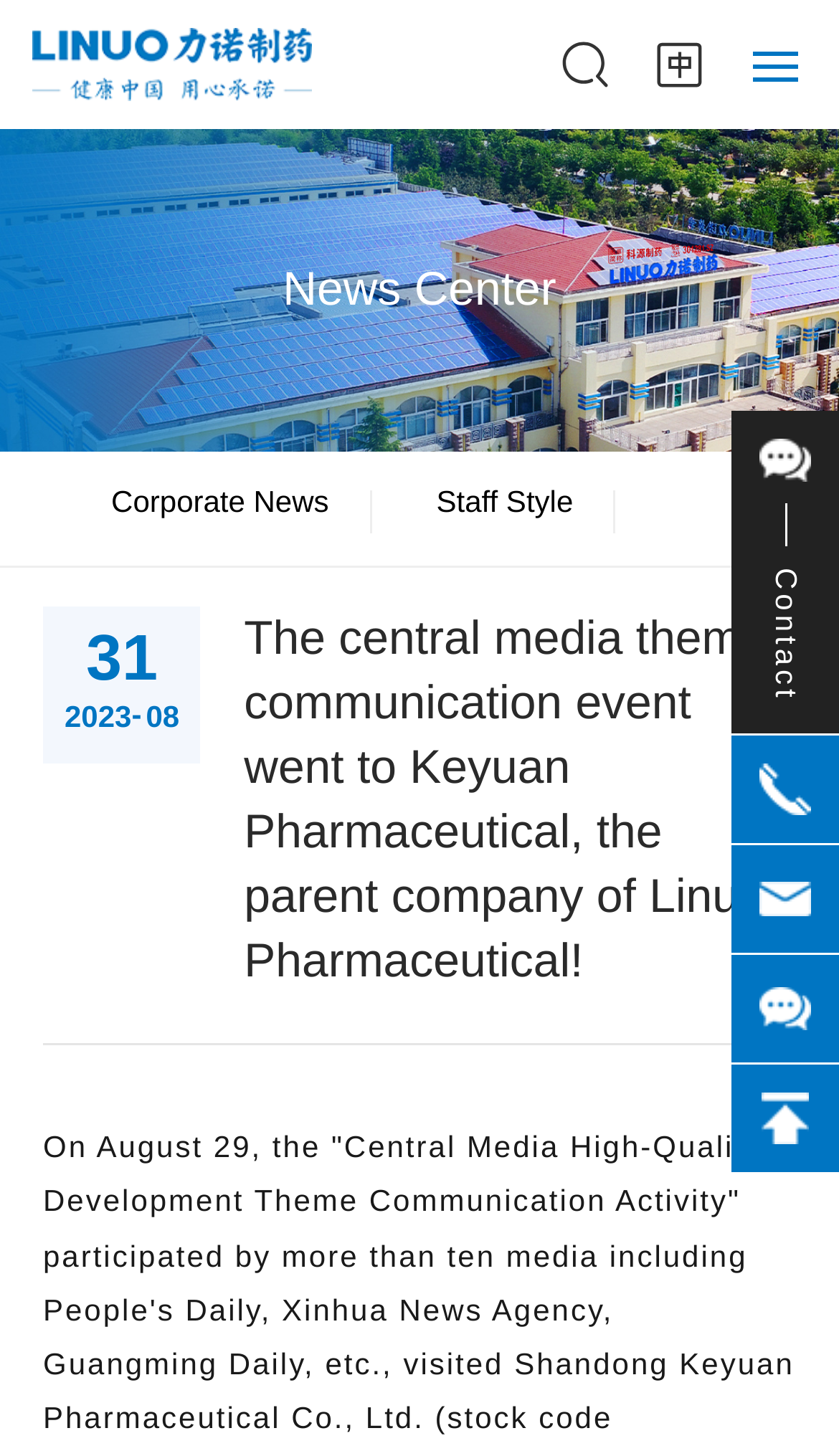Please mark the bounding box coordinates of the area that should be clicked to carry out the instruction: "View the News Center page".

[0.0, 0.186, 1.0, 0.209]